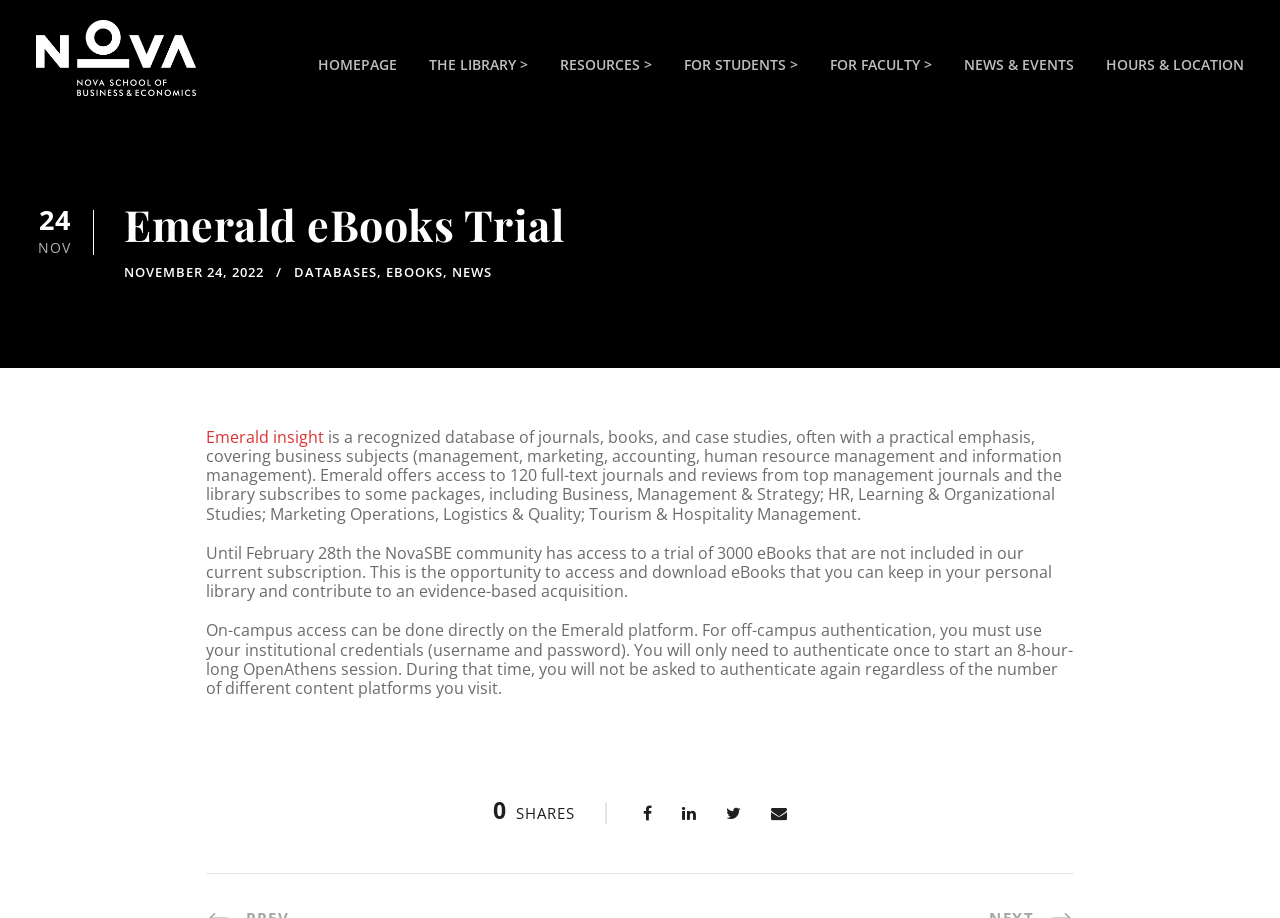Please locate the bounding box coordinates for the element that should be clicked to achieve the following instruction: "read news". Ensure the coordinates are given as four float numbers between 0 and 1, i.e., [left, top, right, bottom].

[0.353, 0.286, 0.384, 0.306]